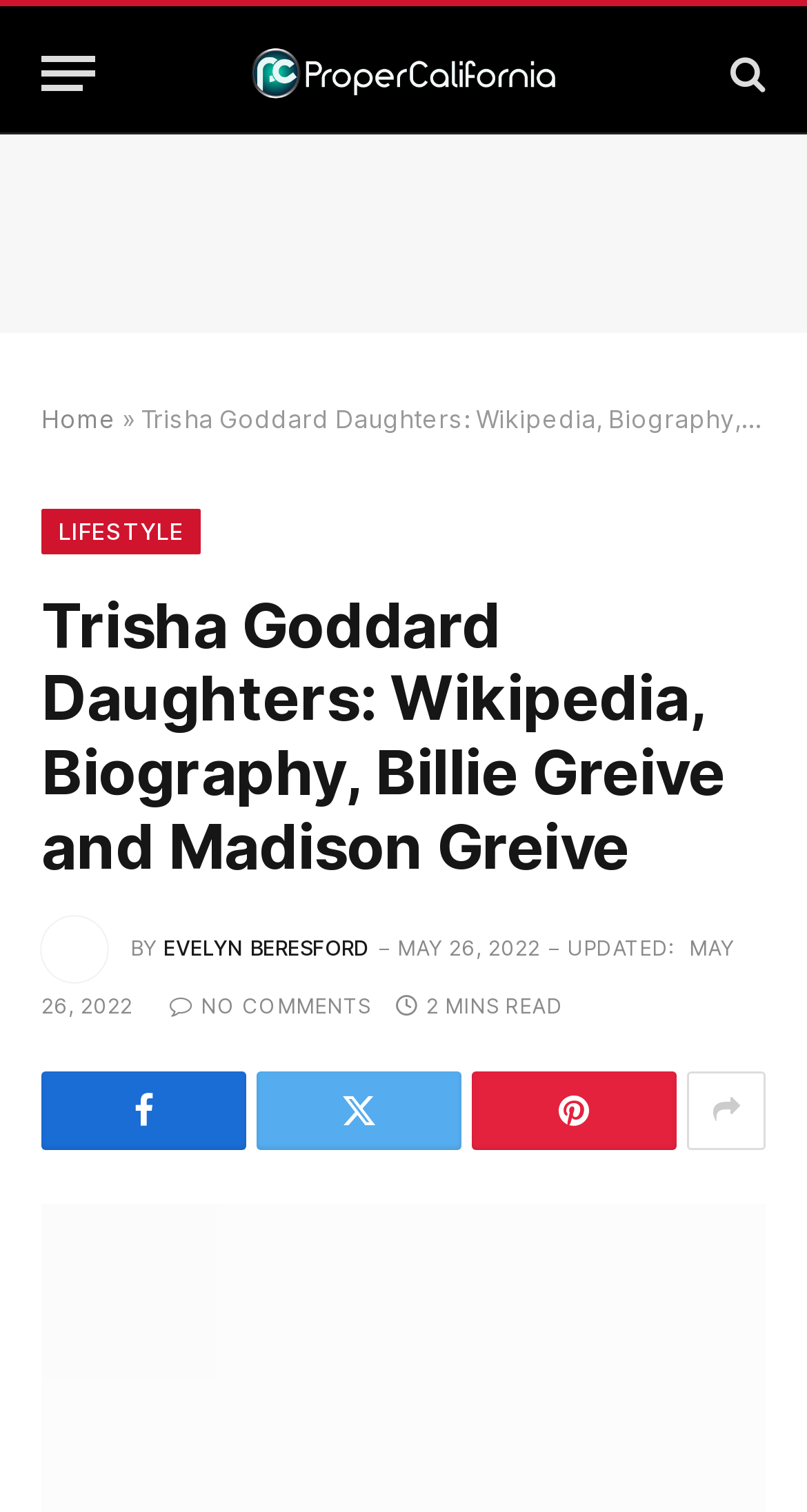Please answer the following query using a single word or phrase: 
Who is the author of the article?

EVELYN BERESFORD